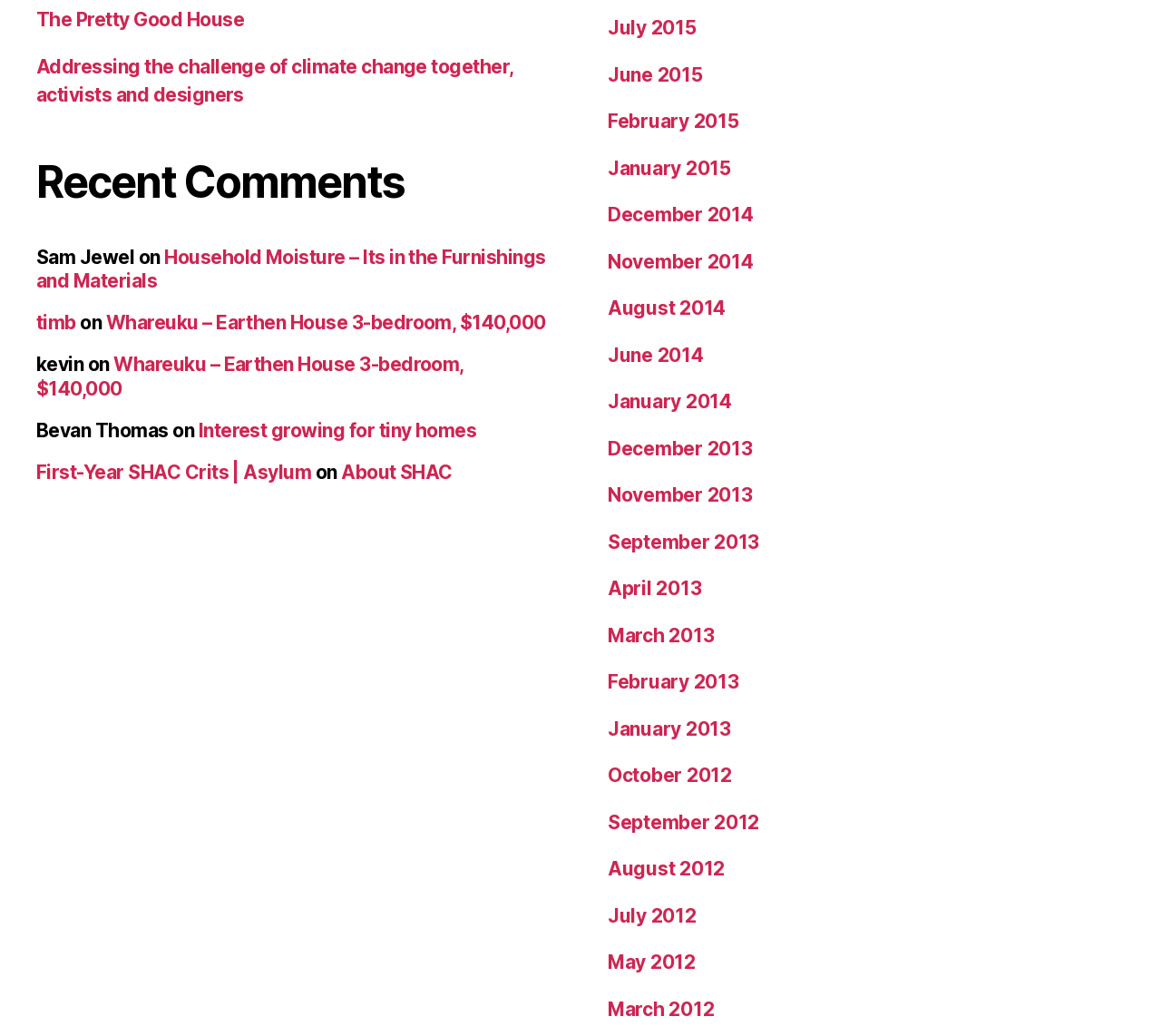Can you find the bounding box coordinates for the element that needs to be clicked to execute this instruction: "Read 'Household Moisture – Its in the Furnishings and Materials'"? The coordinates should be given as four float numbers between 0 and 1, i.e., [left, top, right, bottom].

[0.031, 0.257, 0.47, 0.302]